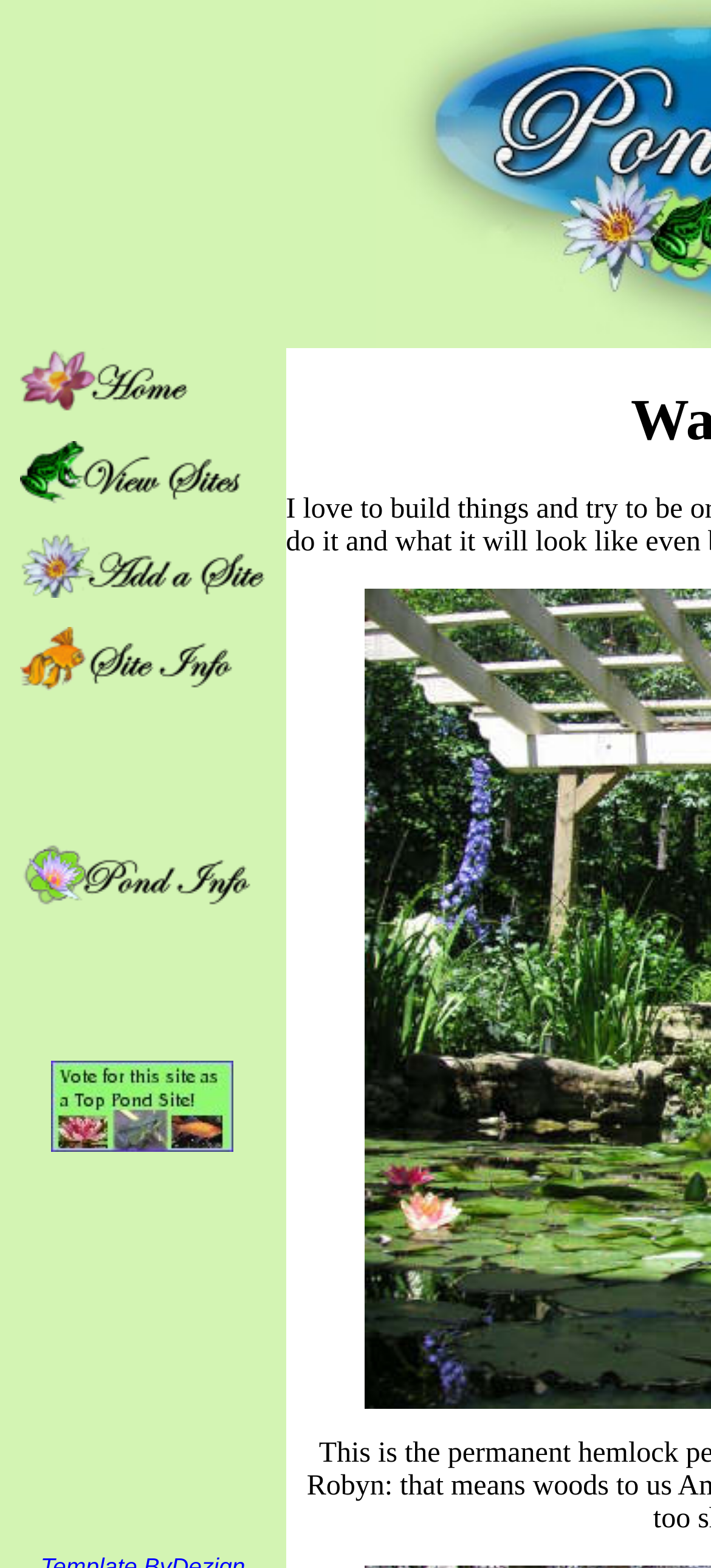How many images are on this webpage?
Refer to the image and answer the question using a single word or phrase.

9